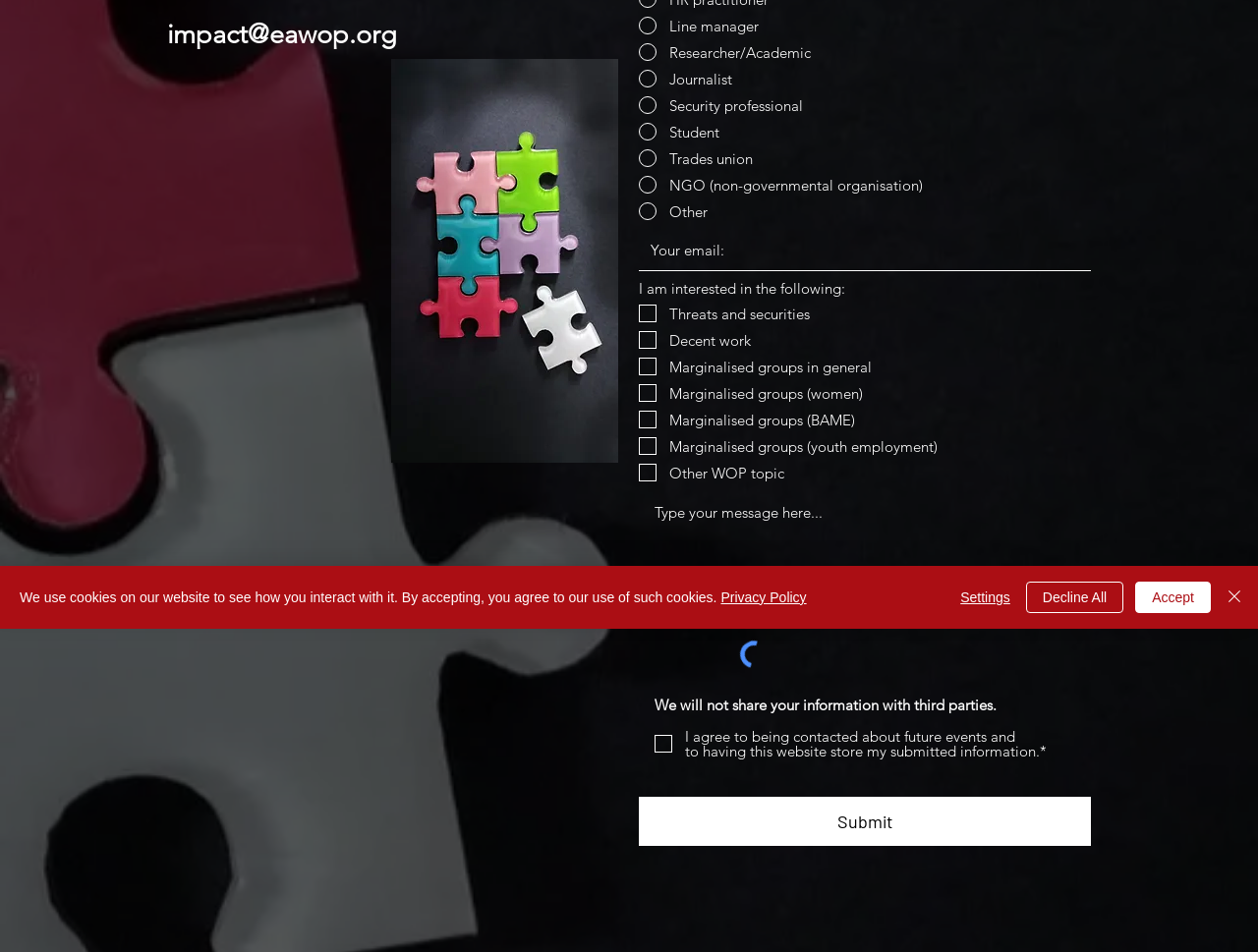For the given element description placeholder="Type your message here...", determine the bounding box coordinates of the UI element. The coordinates should follow the format (top-left x, top-left y, bottom-right x, bottom-right y) and be within the range of 0 to 1.

[0.508, 0.516, 0.867, 0.646]